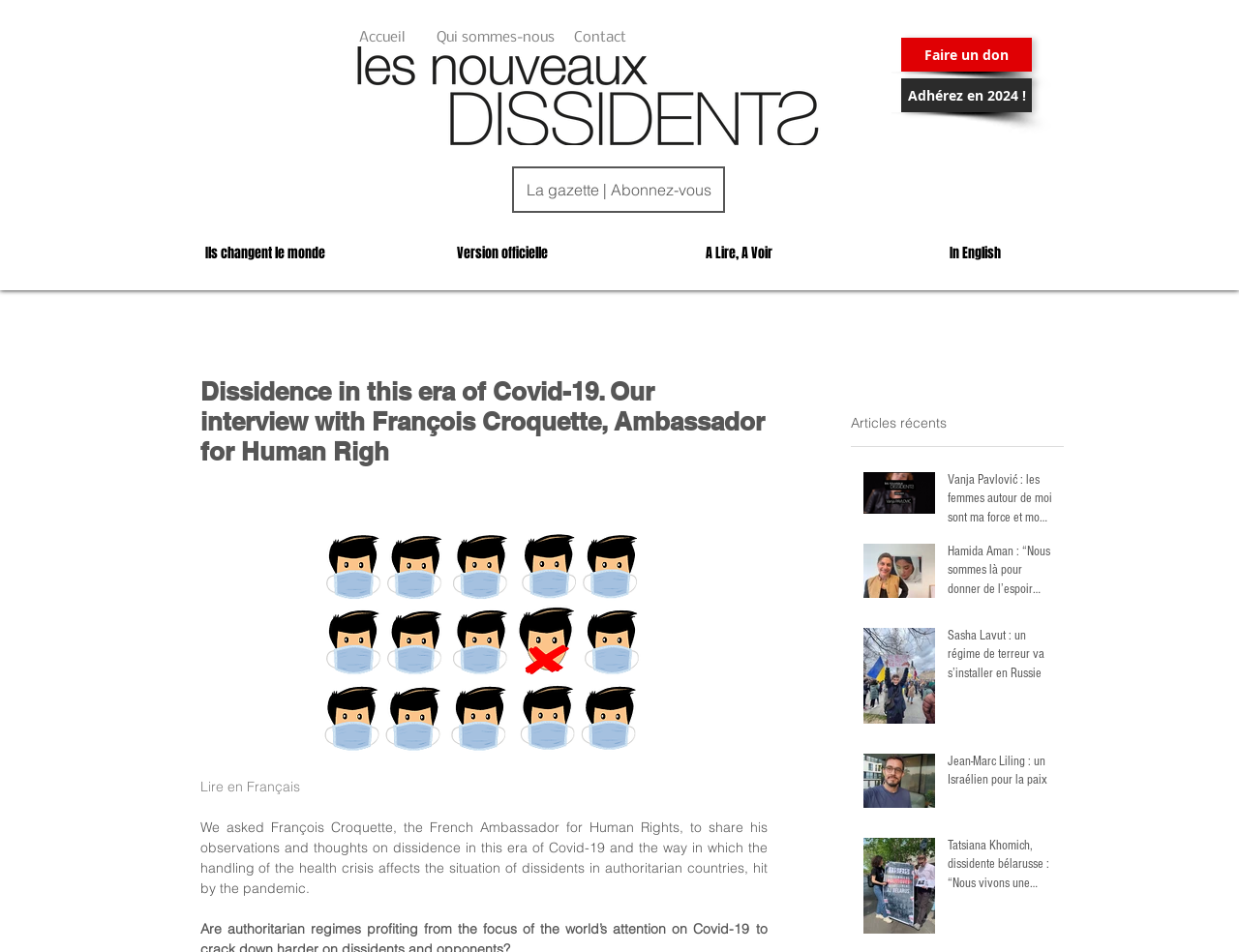Find and indicate the bounding box coordinates of the region you should select to follow the given instruction: "Go to the Accueil page".

[0.269, 0.022, 0.347, 0.058]